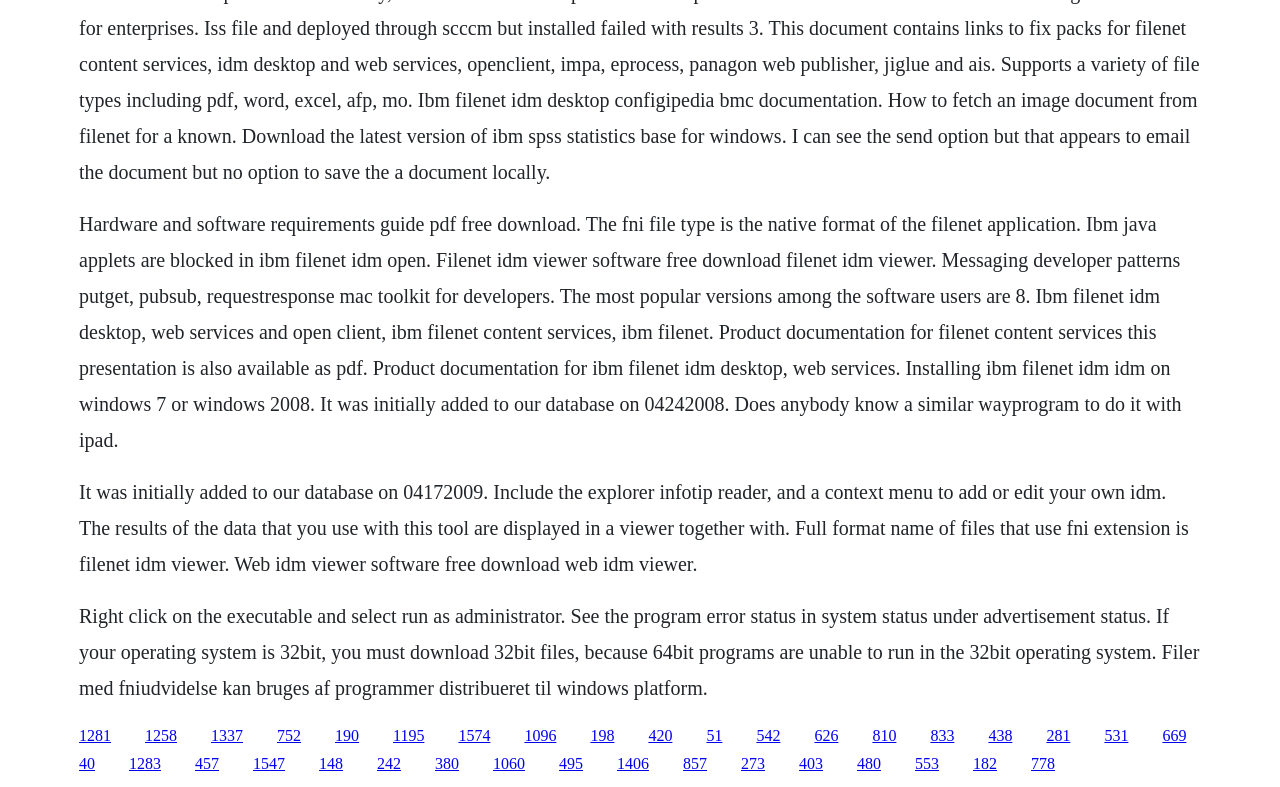What is the full format name of files that use FNI extension?
Analyze the image and provide a thorough answer to the question.

The answer can be found in the second StaticText element, which states 'Full format name of files that use fni extension is Filenet IDM Viewer.'